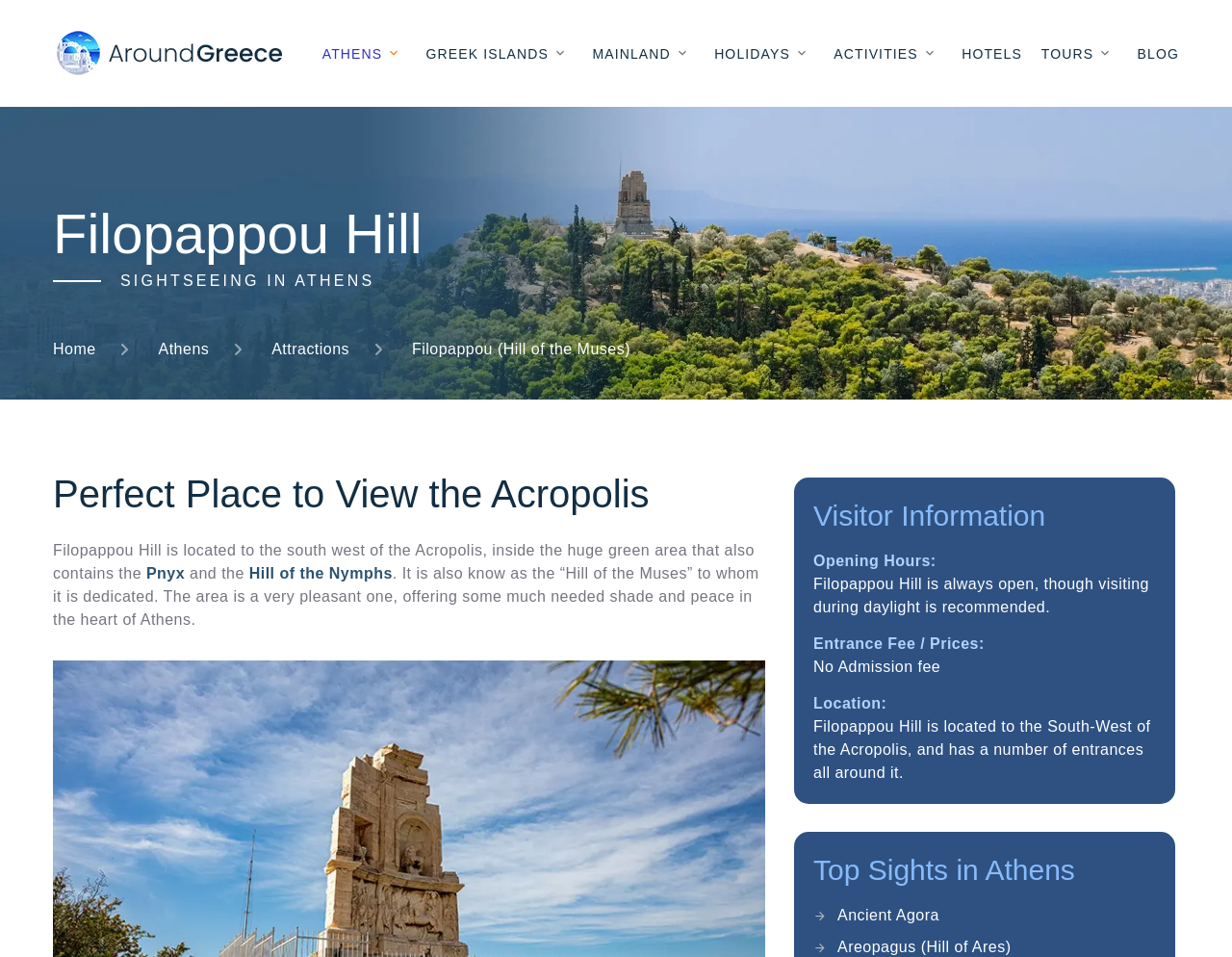What is located near Filopappou Hill?
From the image, respond with a single word or phrase.

Acropolis